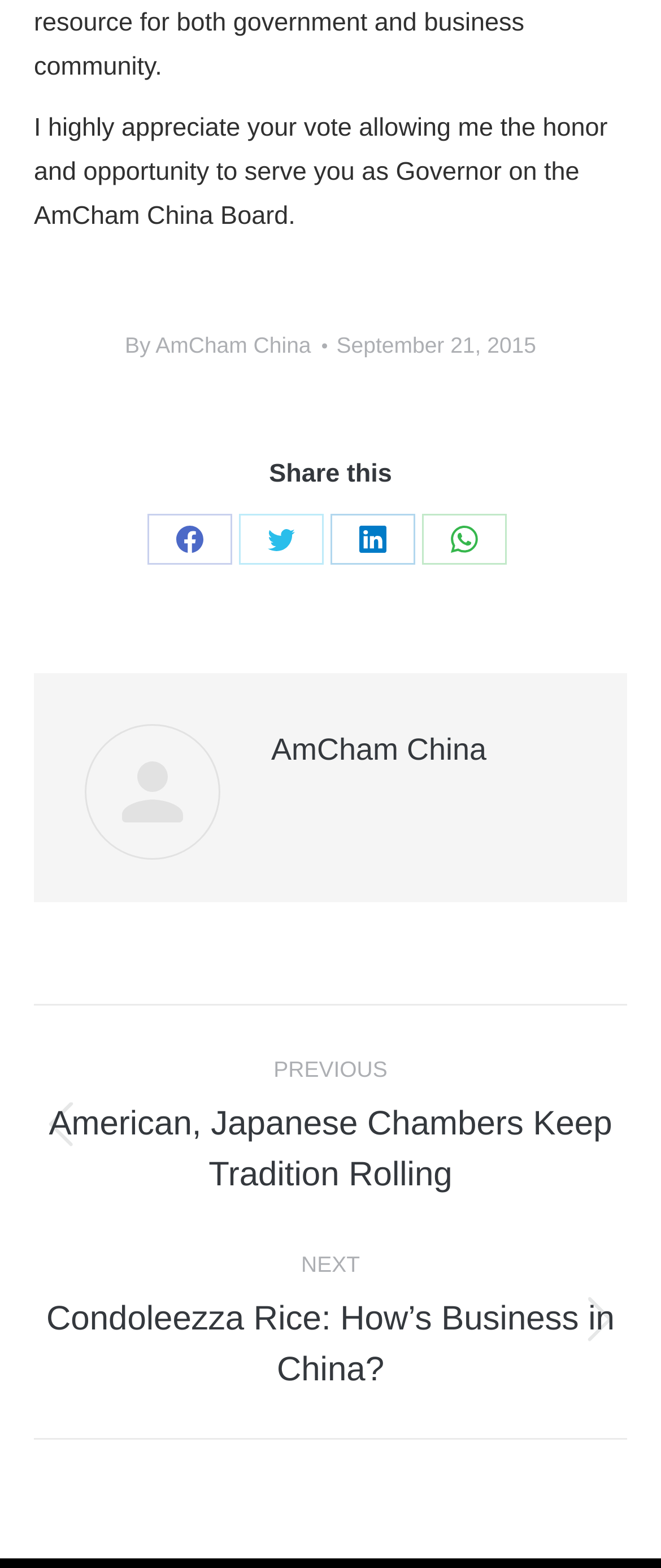Show the bounding box coordinates for the element that needs to be clicked to execute the following instruction: "View 'بلاي ستيشن 5 نسخة كود' details". Provide the coordinates in the form of four float numbers between 0 and 1, i.e., [left, top, right, bottom].

None